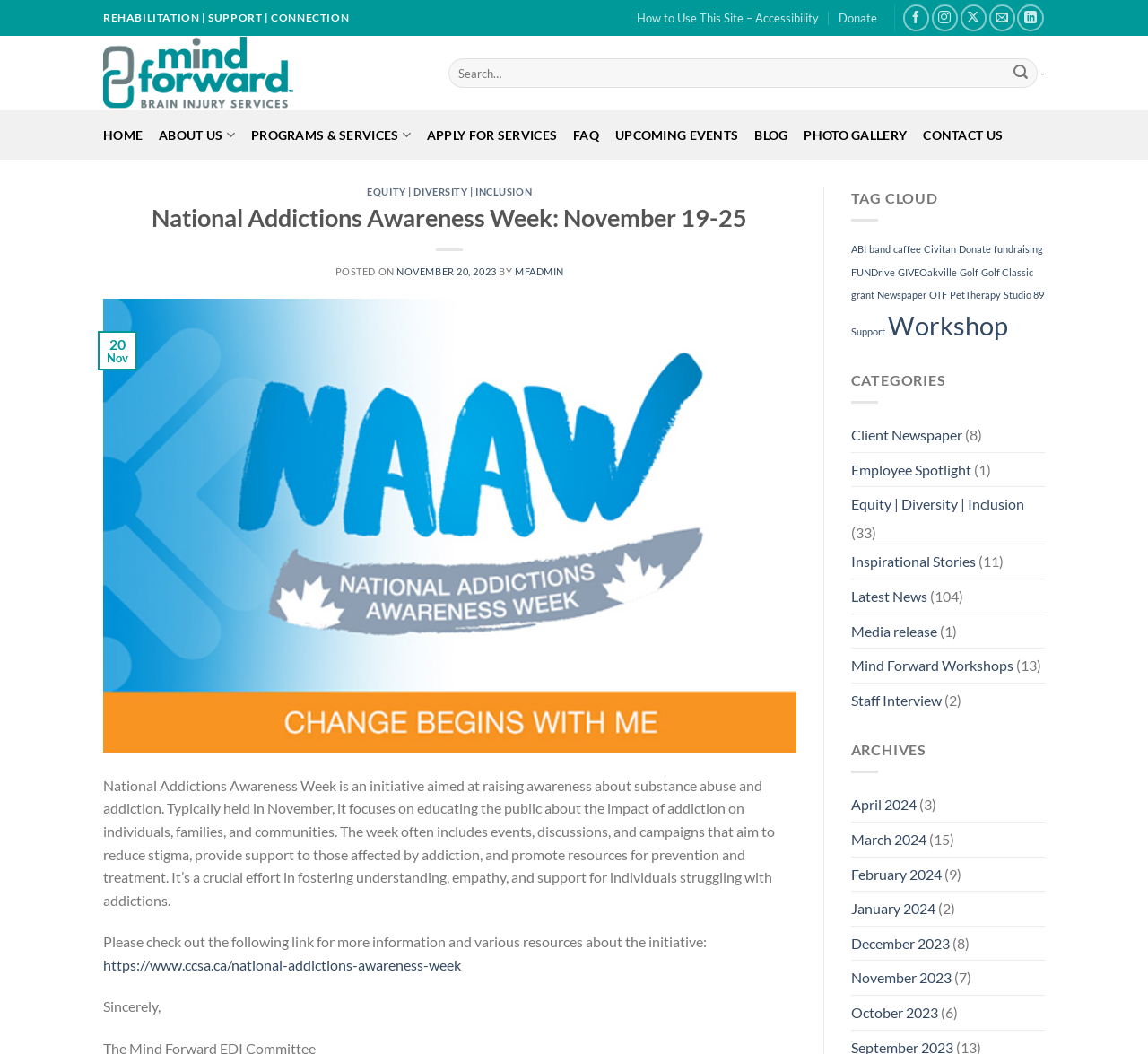Kindly determine the bounding box coordinates for the clickable area to achieve the given instruction: "Read about National Addictions Awareness Week".

[0.109, 0.192, 0.675, 0.222]